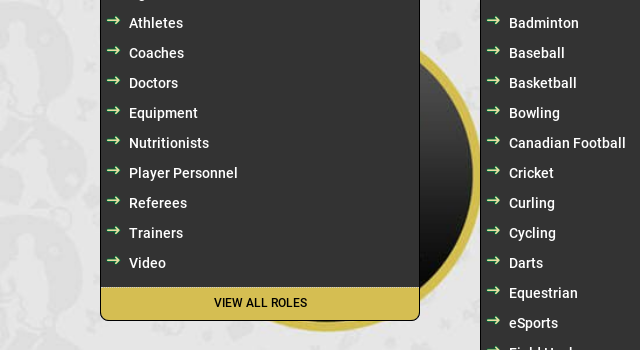Examine the image carefully and respond to the question with a detailed answer: 
What is the color of the 'VIEW ALL ROLES' button?

The caption specifically states that the 'VIEW ALL ROLES' button is 'highlighted yellow', indicating its color.